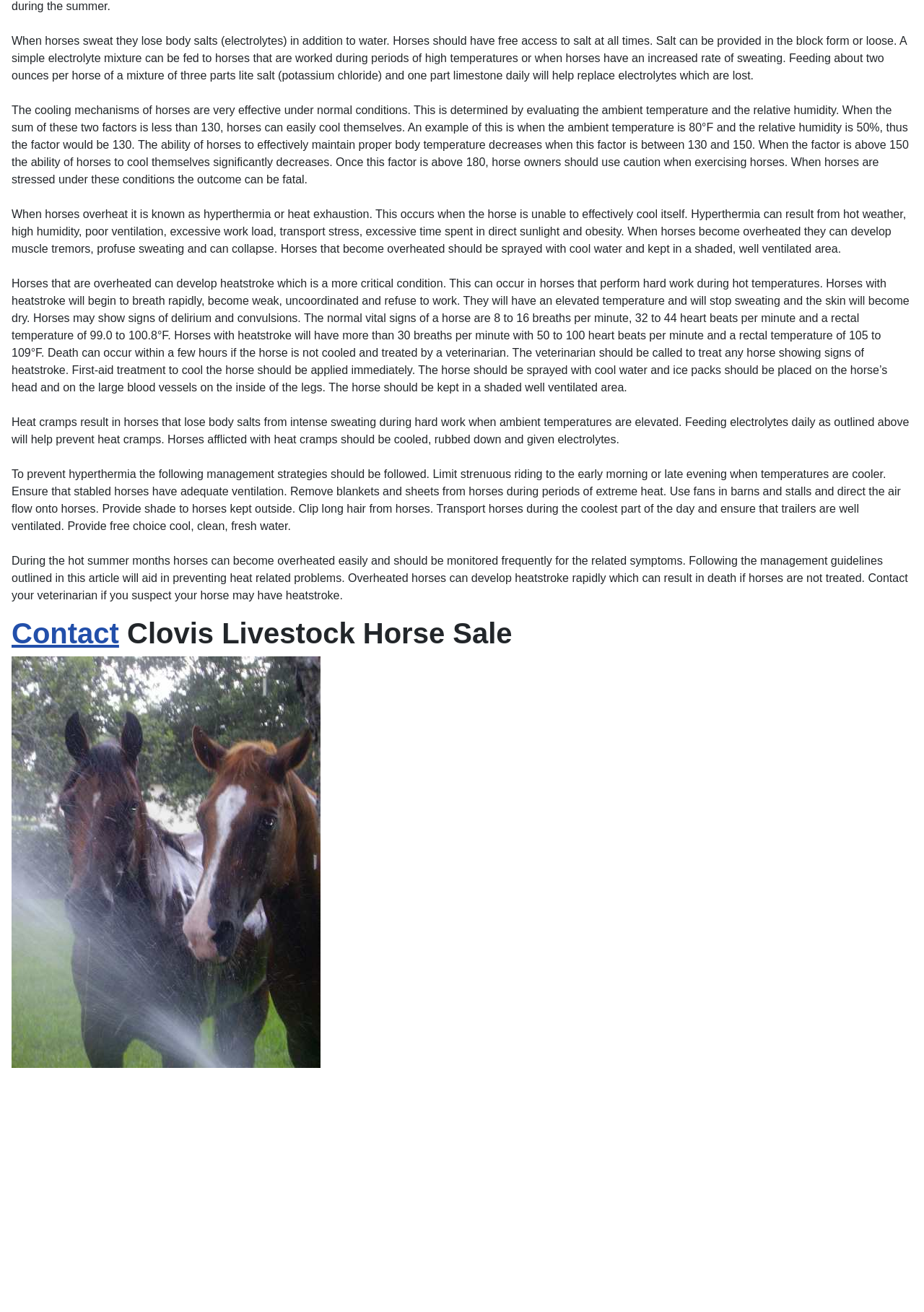Locate the bounding box of the UI element with the following description: "aria-label="Email this content."".

None